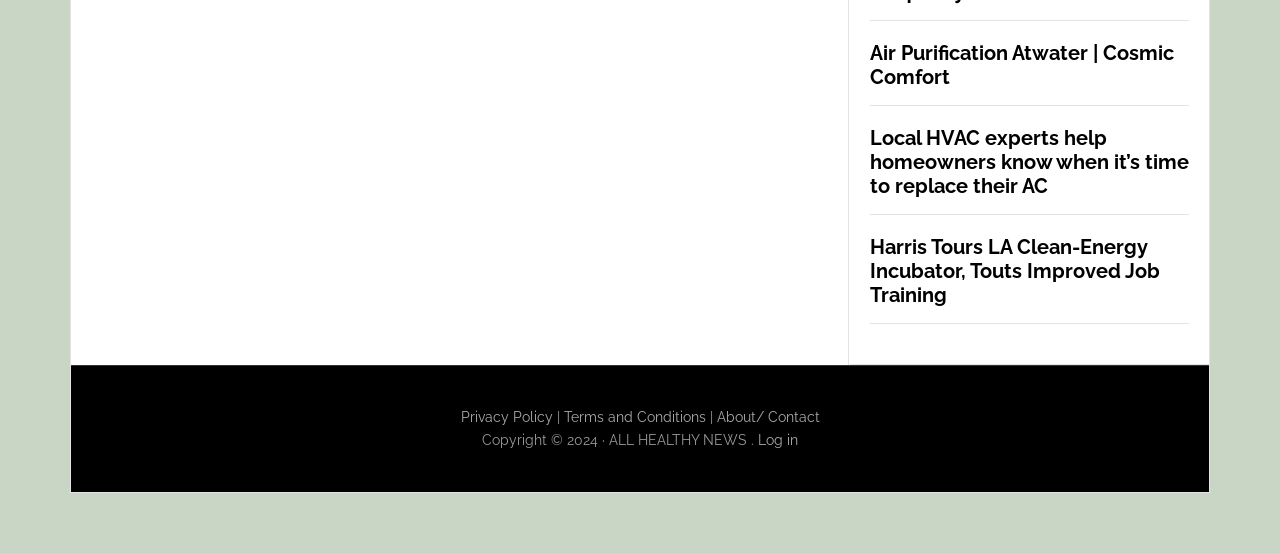Predict the bounding box of the UI element based on the description: "Log in". The coordinates should be four float numbers between 0 and 1, formatted as [left, top, right, bottom].

[0.592, 0.781, 0.623, 0.81]